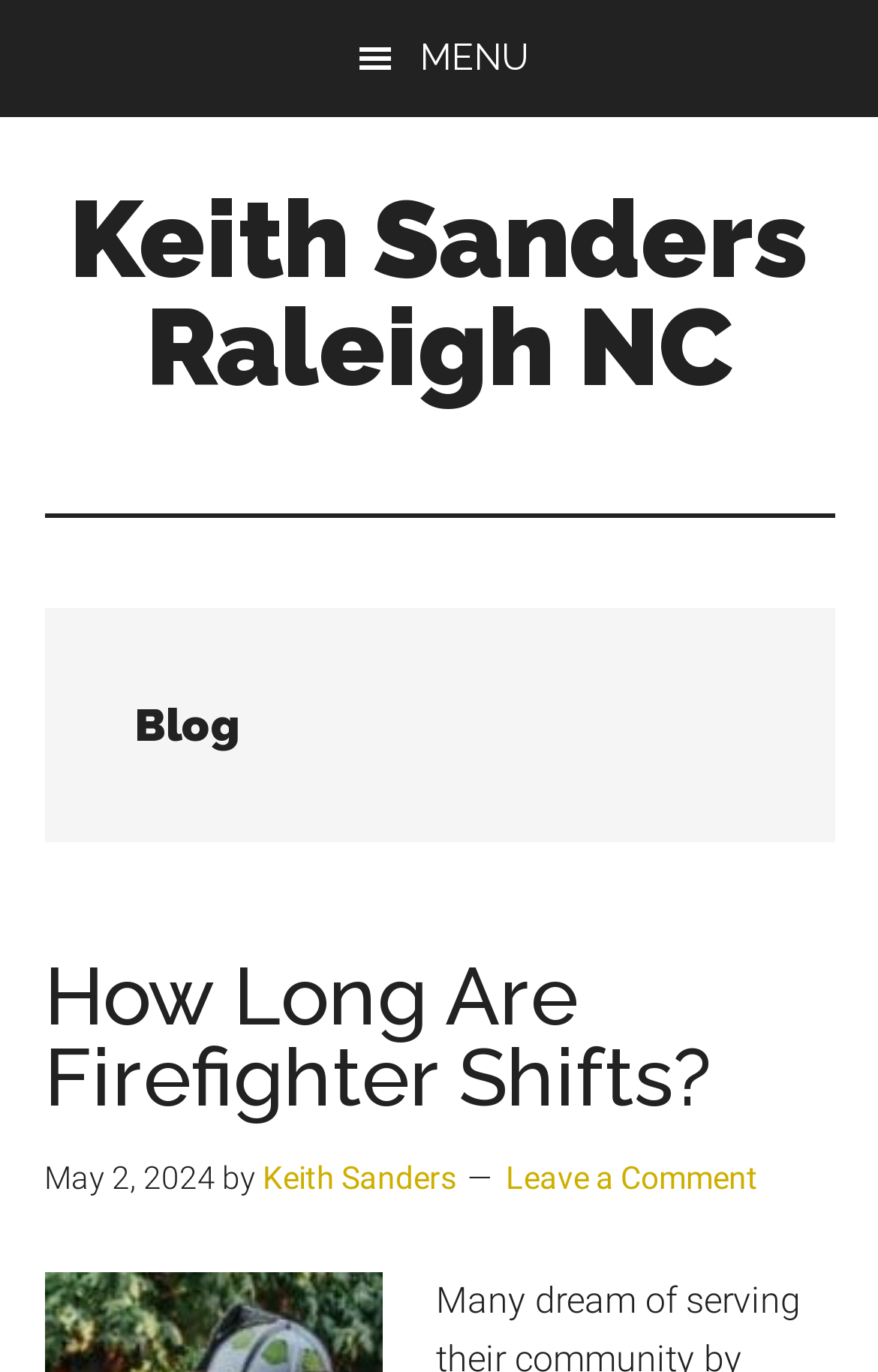Based on the element description: "Menu", identify the UI element and provide its bounding box coordinates. Use four float numbers between 0 and 1, [left, top, right, bottom].

[0.0, 0.0, 1.0, 0.085]